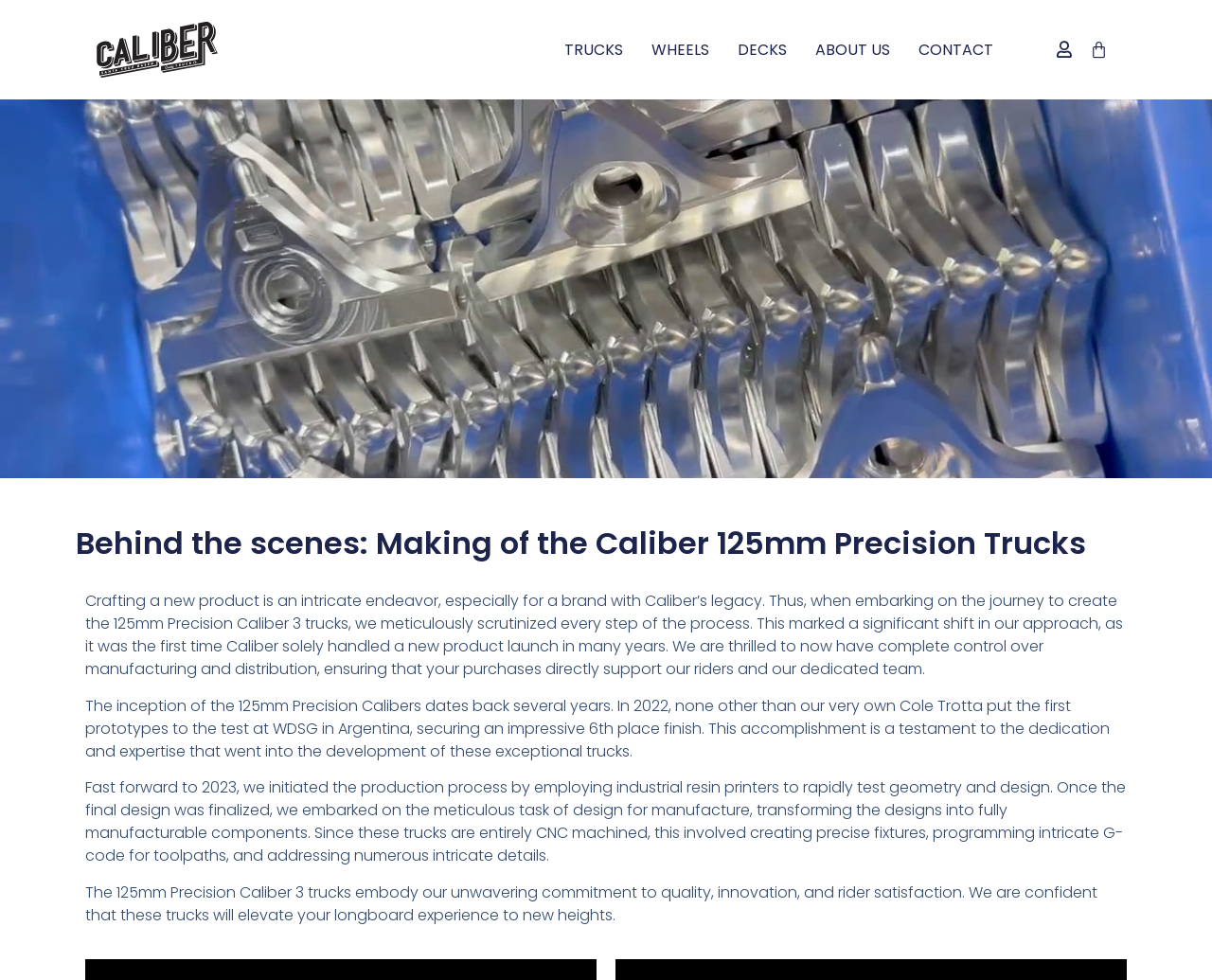Use the details in the image to answer the question thoroughly: 
What is the size of the Precision Caliber 3 trucks?

The size is mentioned in the first paragraph of the article, where it says 'the 125mm Precision Caliber 3 trucks'.